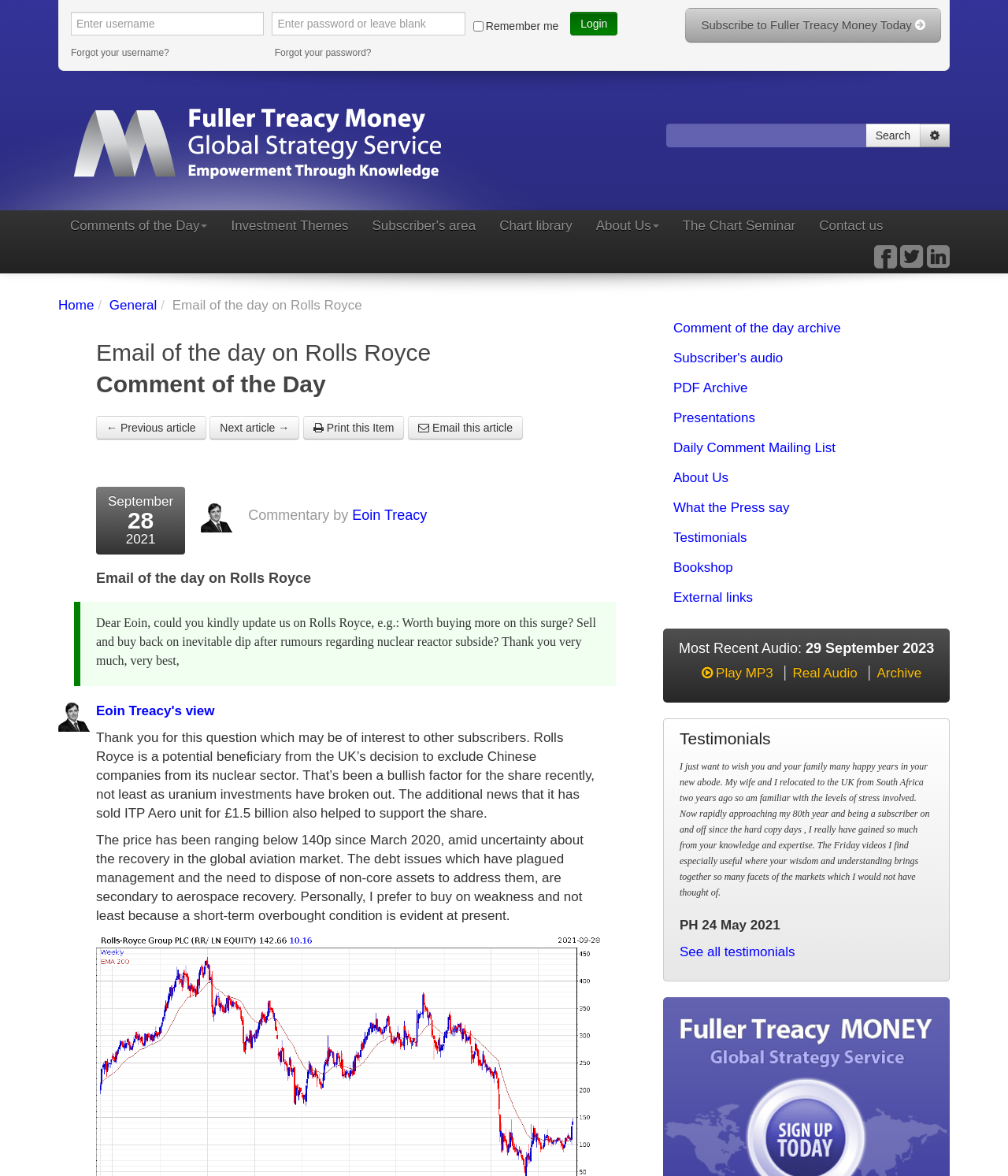What is the purpose of the 'Subscribe to Fuller Treacy Money Today' link?
Examine the webpage screenshot and provide an in-depth answer to the question.

The 'Subscribe to Fuller Treacy Money Today' link is likely used to subscribe to a newsletter or service provided by Fuller Treacy Money, allowing users to receive regular updates and content from the website.